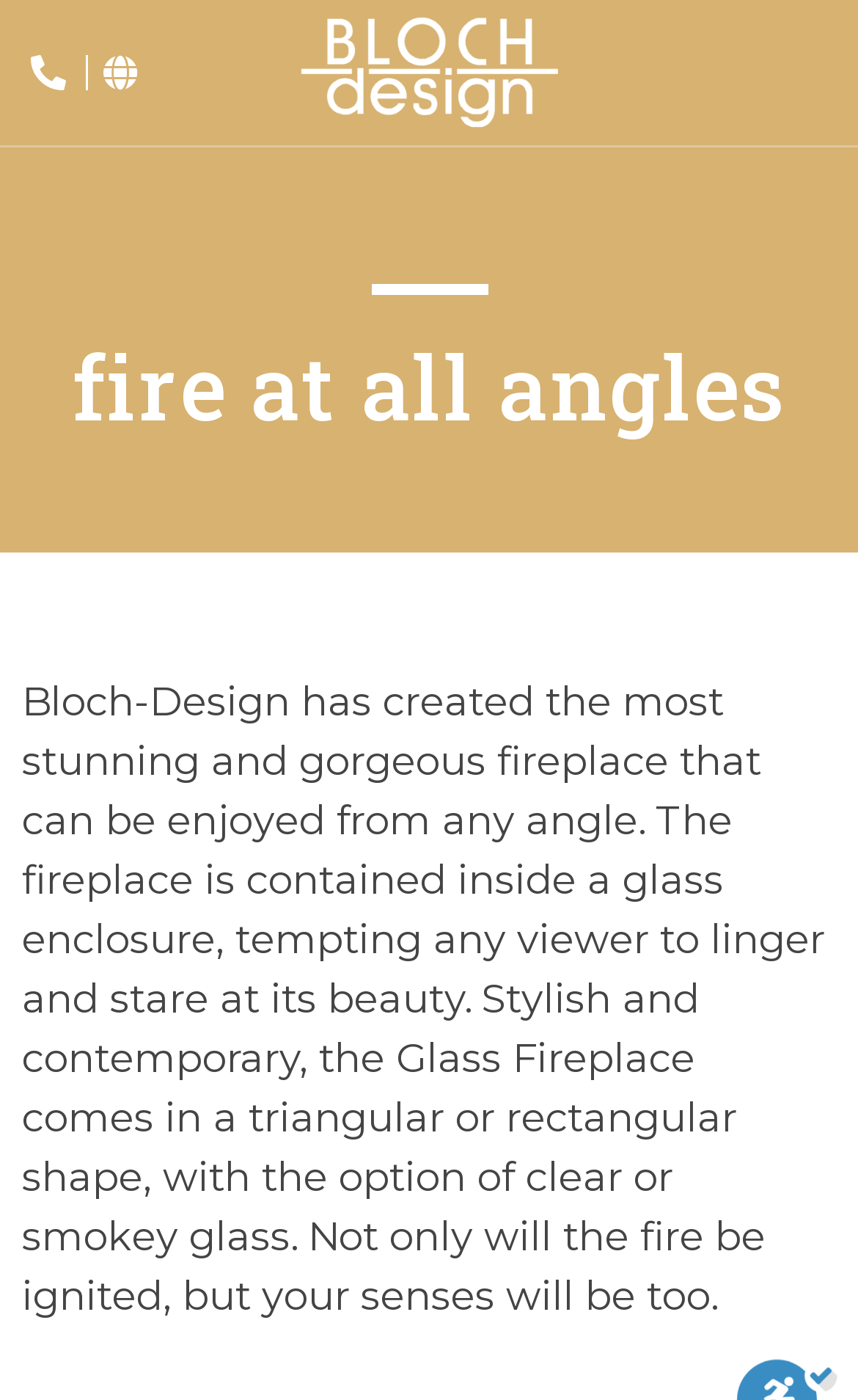Bounding box coordinates are specified in the format (top-left x, top-left y, bottom-right x, bottom-right y). All values are floating point numbers bounded between 0 and 1. Please provide the bounding box coordinate of the region this sentence describes: Types of fireplaces

[0.545, 0.104, 0.999, 0.176]